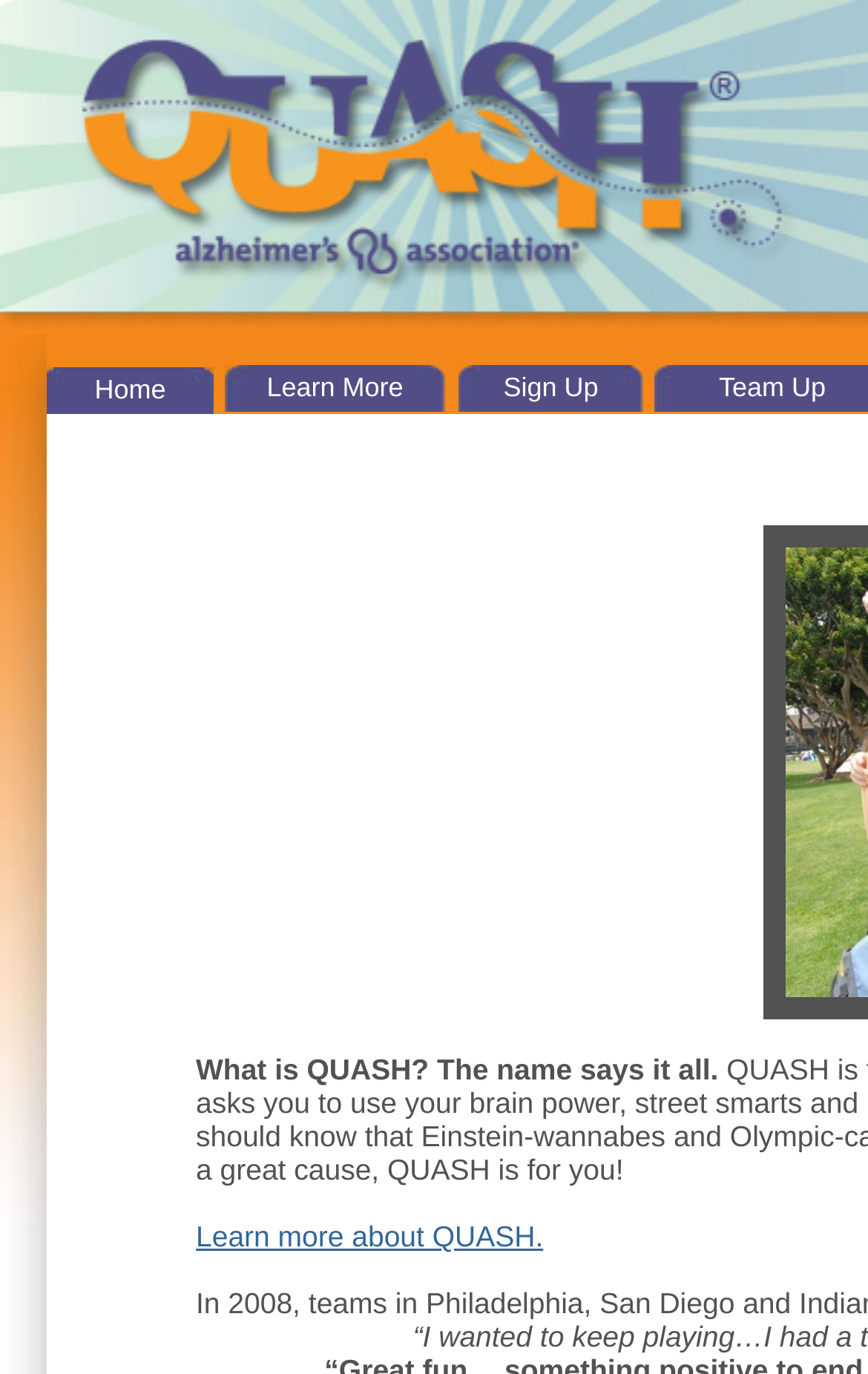How many links are on the webpage?
Answer the question with just one word or phrase using the image.

4